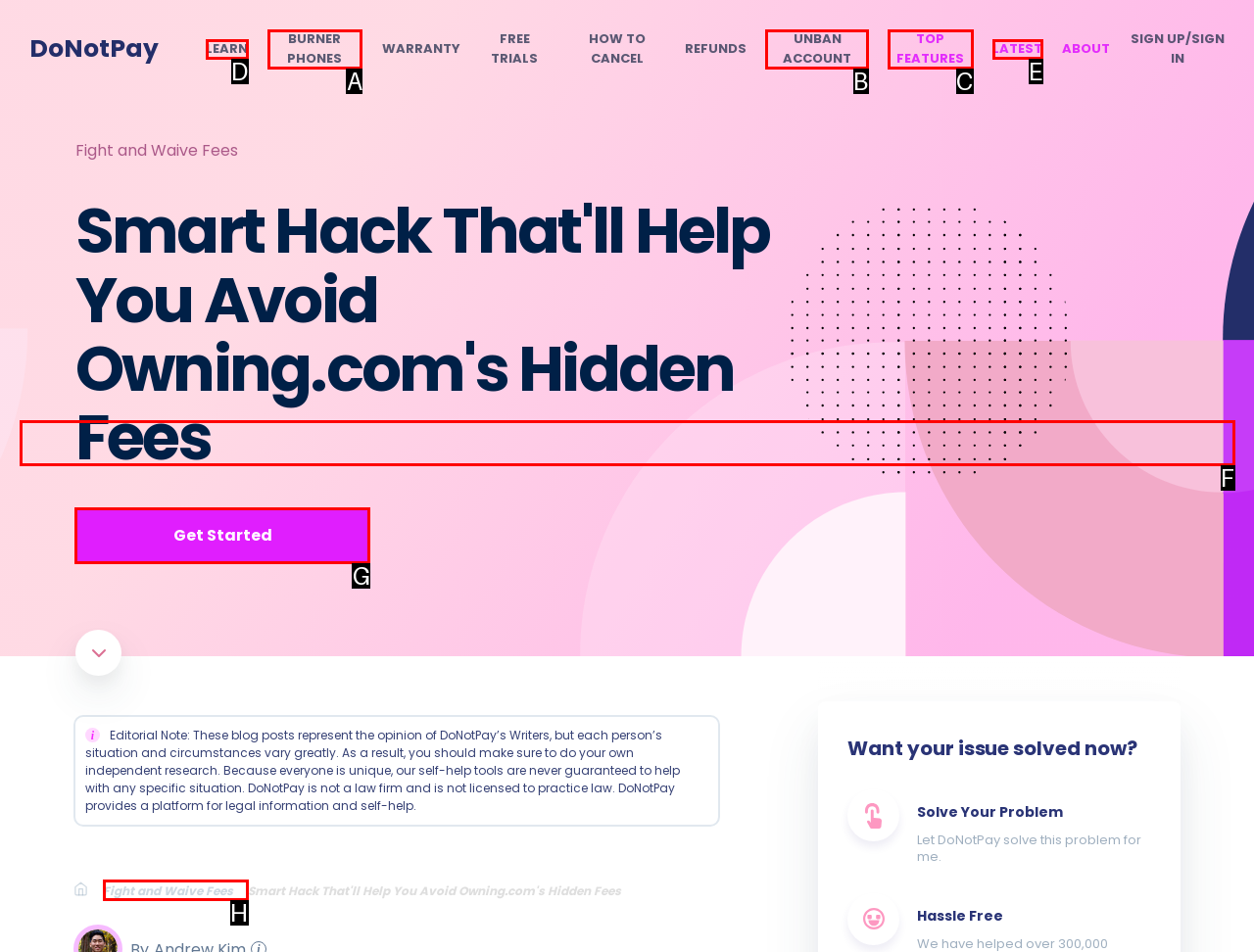For the instruction: Click on the 'Get Started' button, which HTML element should be clicked?
Respond with the letter of the appropriate option from the choices given.

G